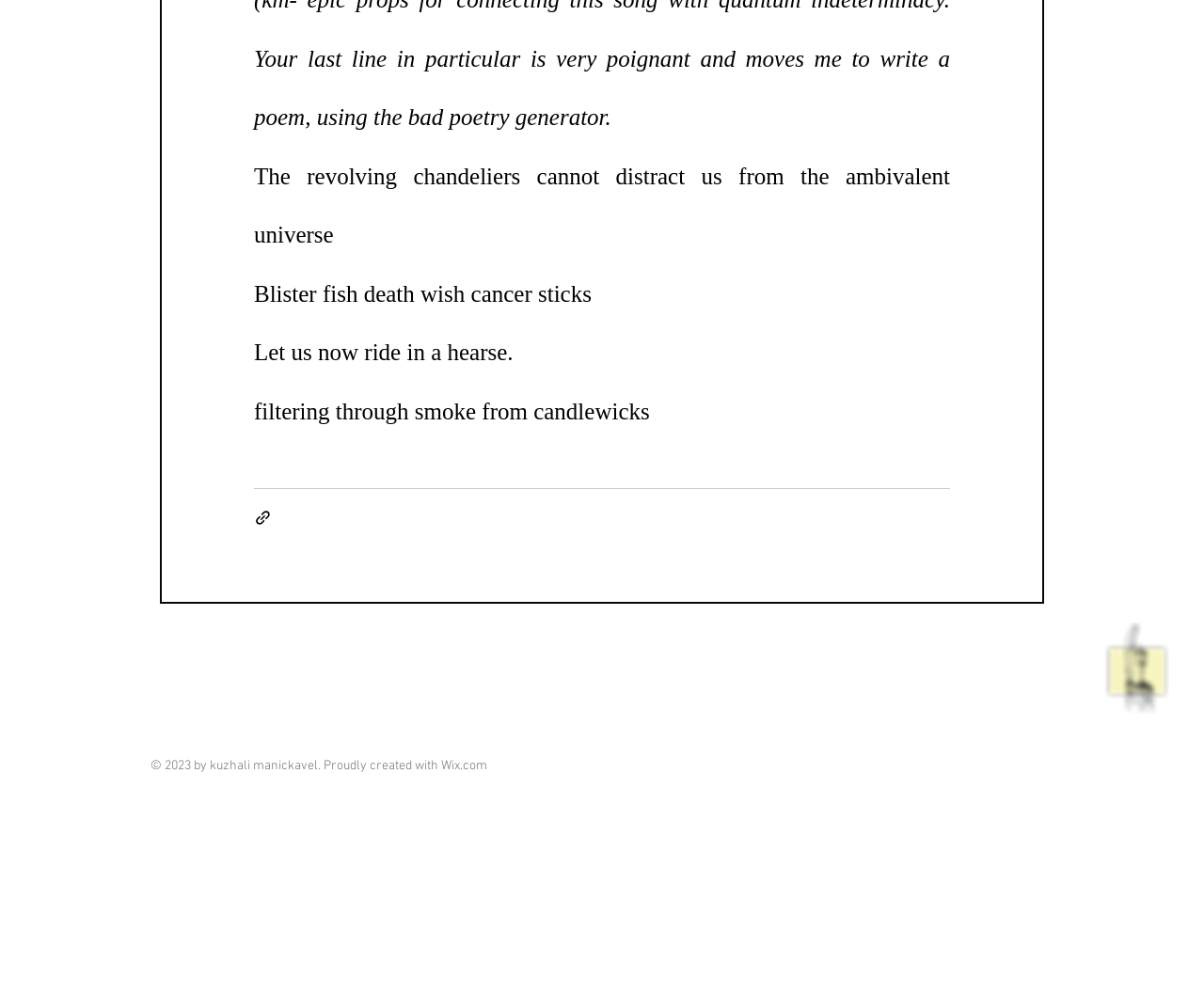What is the license of the content on this webpage?
From the image, respond using a single word or phrase.

by-sa